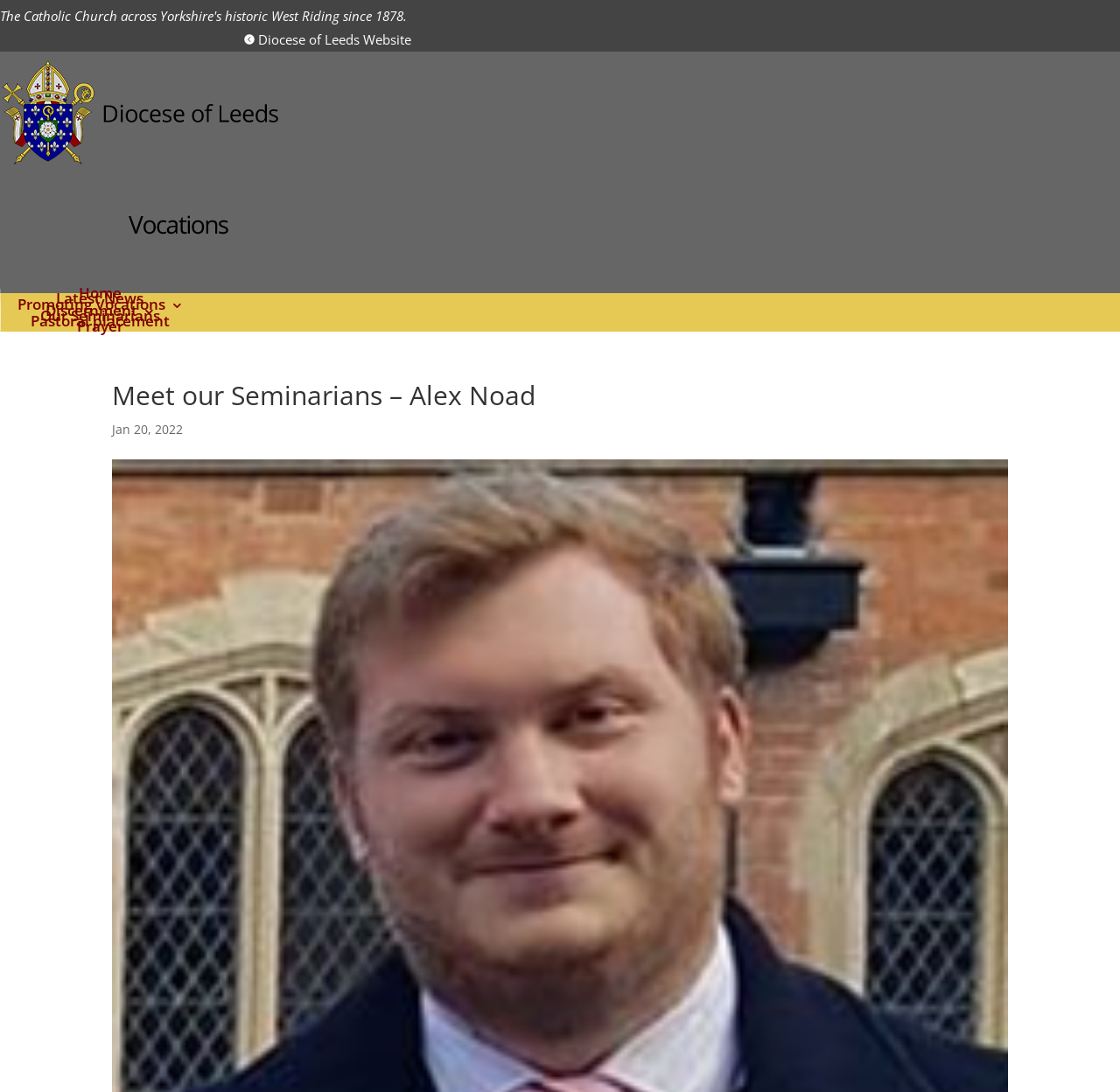What is the date mentioned on the webpage?
Use the information from the screenshot to give a comprehensive response to the question.

I found the date 'Jan 20, 2022' on the webpage, which is located below the heading 'Meet our Seminarians – Alex Noad'.